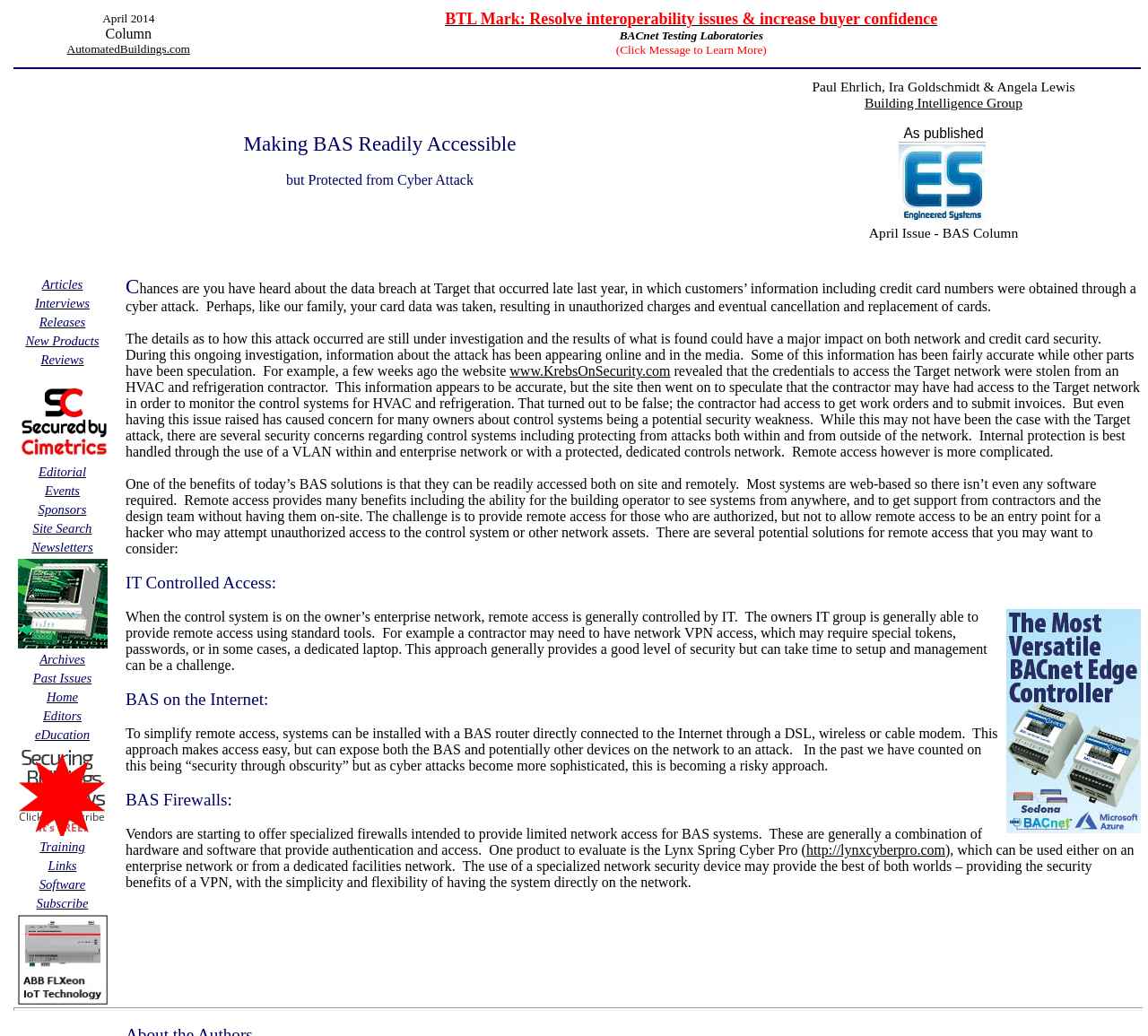Answer the question below in one word or phrase:
What is the topic of the column?

BAS